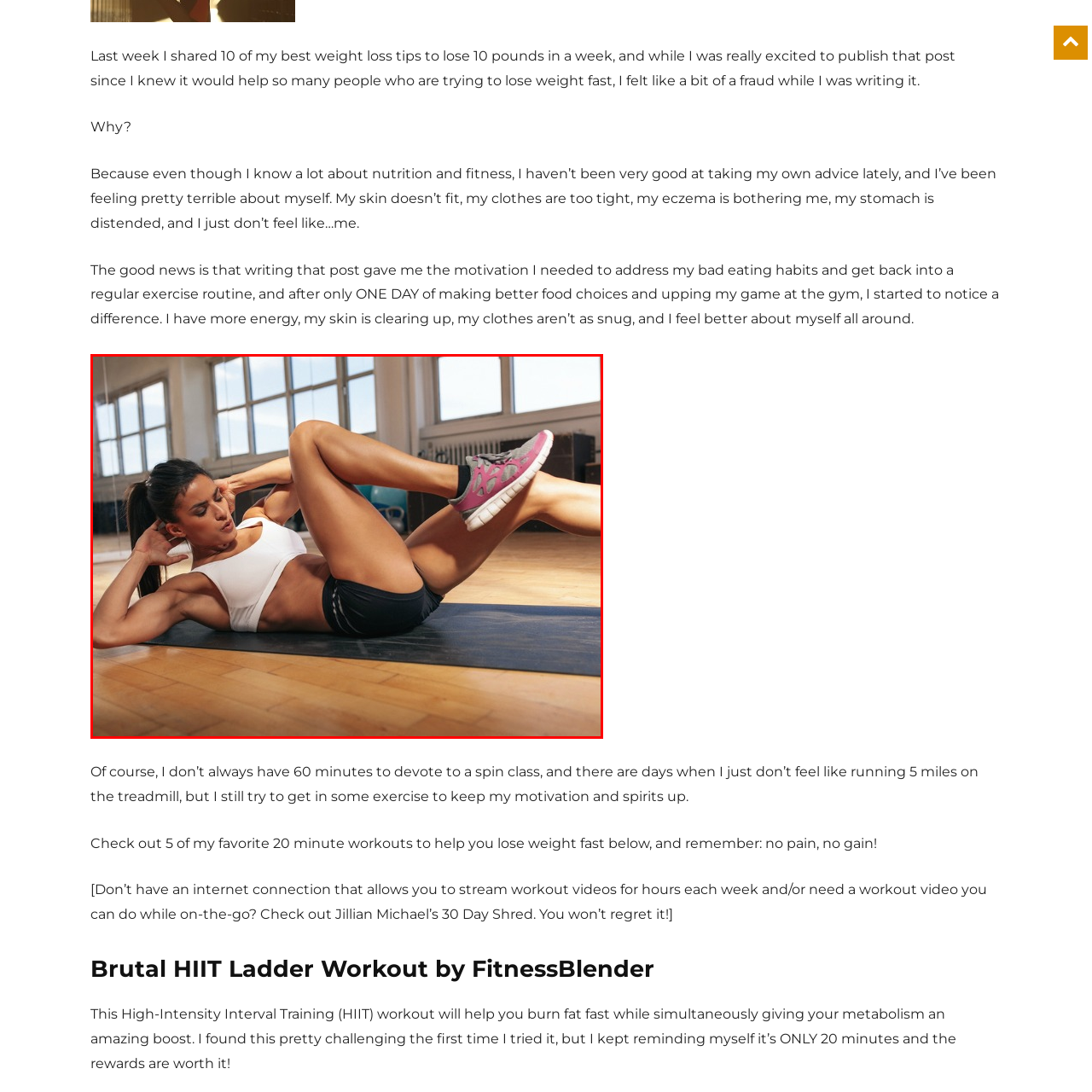View the segment outlined in white, What is the purpose of the workout? 
Answer using one word or phrase.

To improve health and lose weight